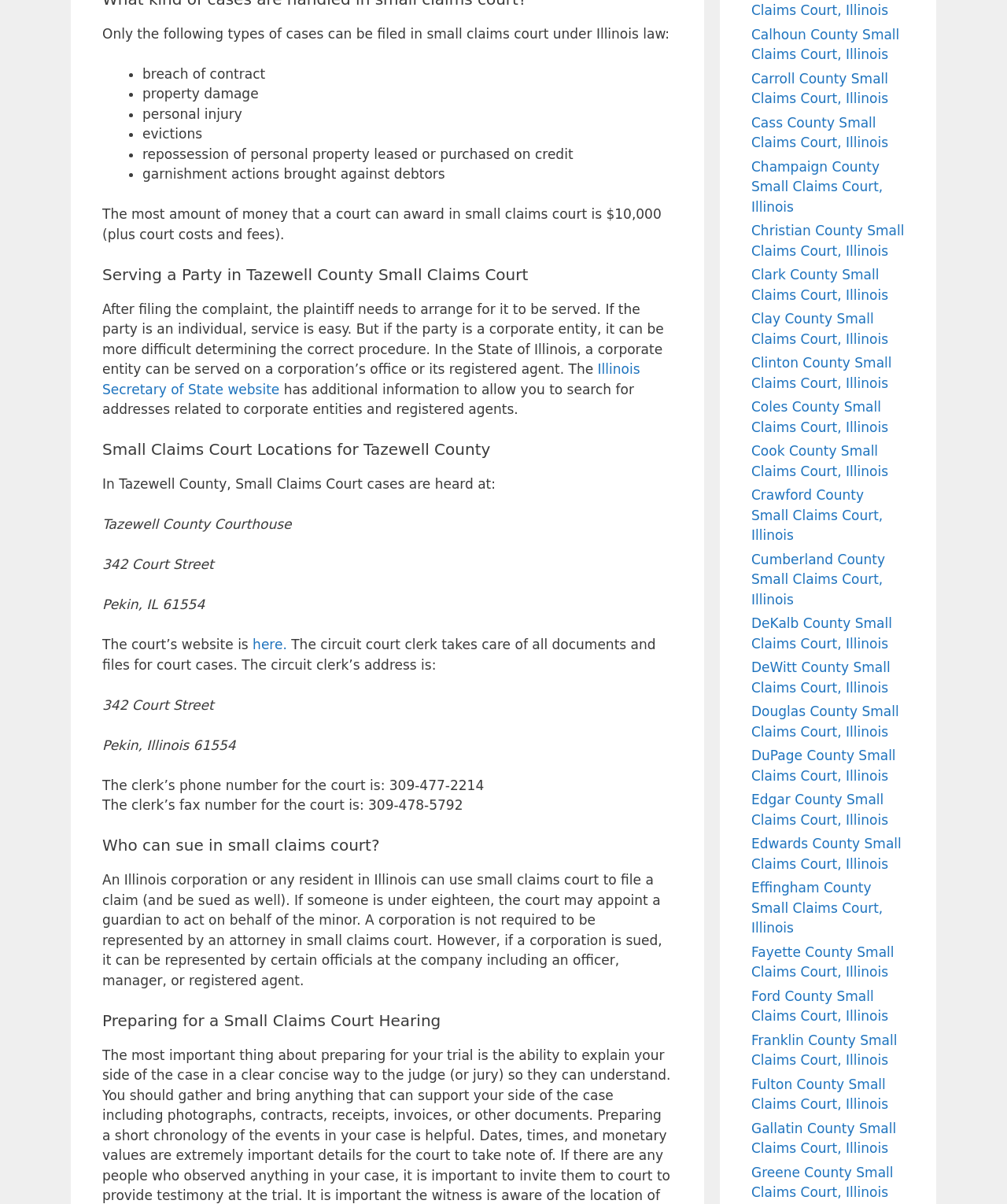Determine the bounding box coordinates for the UI element described. Format the coordinates as (top-left x, top-left y, bottom-right x, bottom-right y) and ensure all values are between 0 and 1. Element description: Illinois Secretary of State website

[0.102, 0.3, 0.636, 0.33]